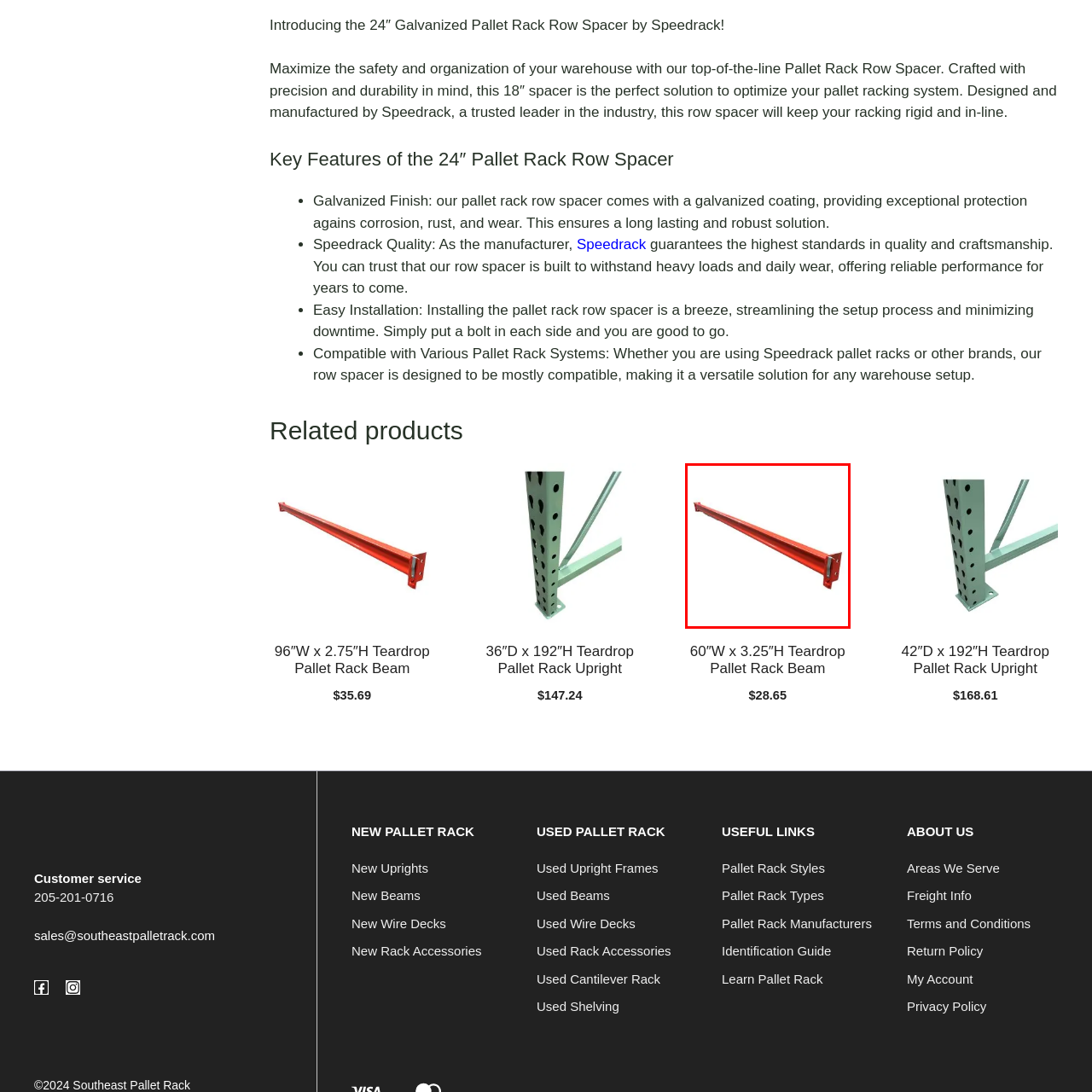Provide a comprehensive description of the content within the red-highlighted area of the image.

The image features a sturdy red teardrop pallet rack beam, specifically a 60-inch wide model. This beam is designed for efficiency and strength, enhancing the organization and safety of warehouse spaces. Made from durable materials, it provides reliable support for heavy loads, making it an essential component in various pallet racking systems. Its vibrant red color not only contributes to visibility but also signifies quality and durability, ensuring that it meets the high standards set by manufacturers like Speedrack. This image is part of a listing that highlights a price of $28.65, showcasing it as an economical choice for warehouses looking to optimize their racking setup.